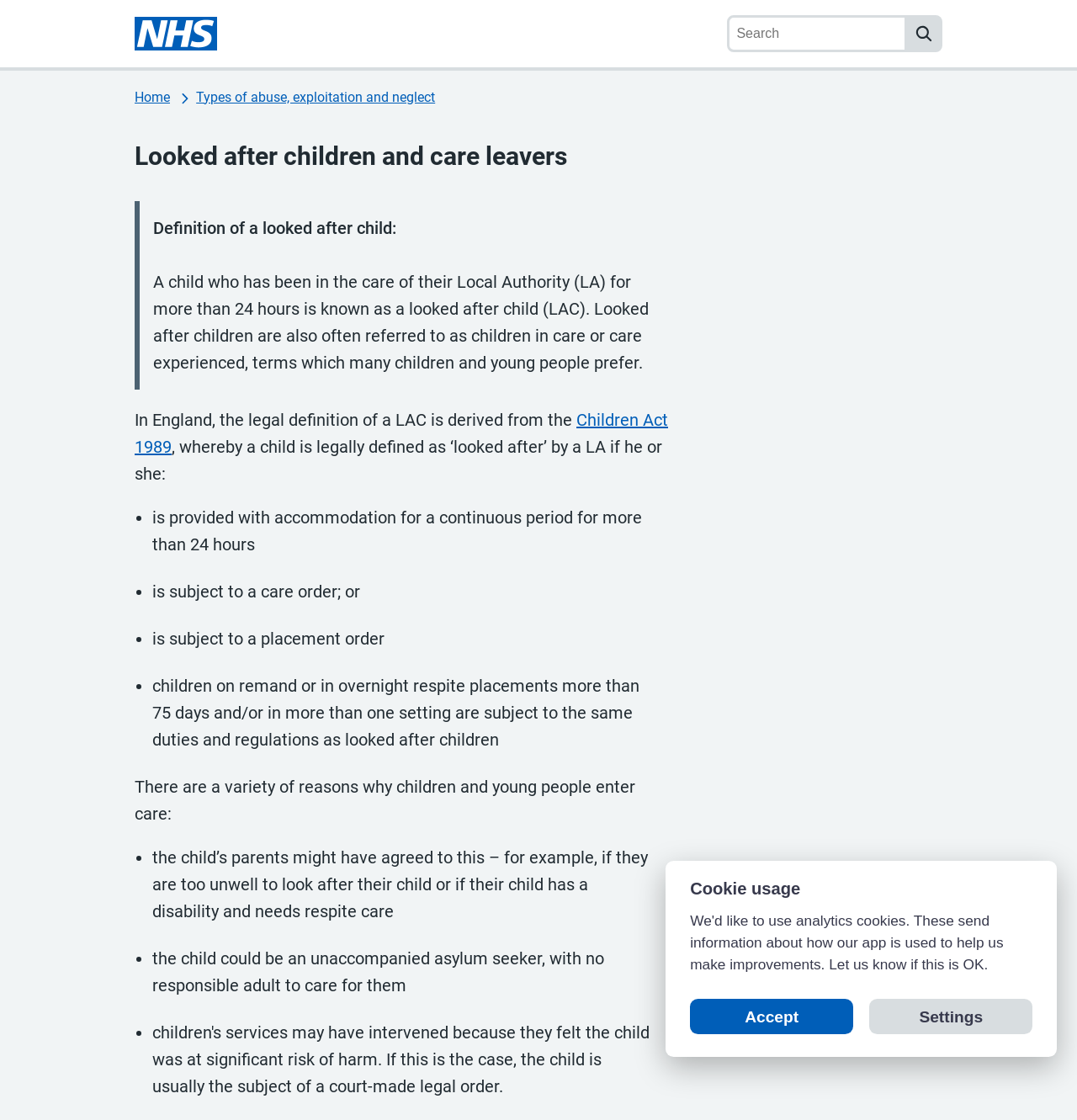What is the purpose of the search button?
Using the details from the image, give an elaborate explanation to answer the question.

The search button is located at the top right corner of the webpage, next to a textbox with the label 'Search'. The purpose of the search button is to allow users to search for specific content within the webpage.